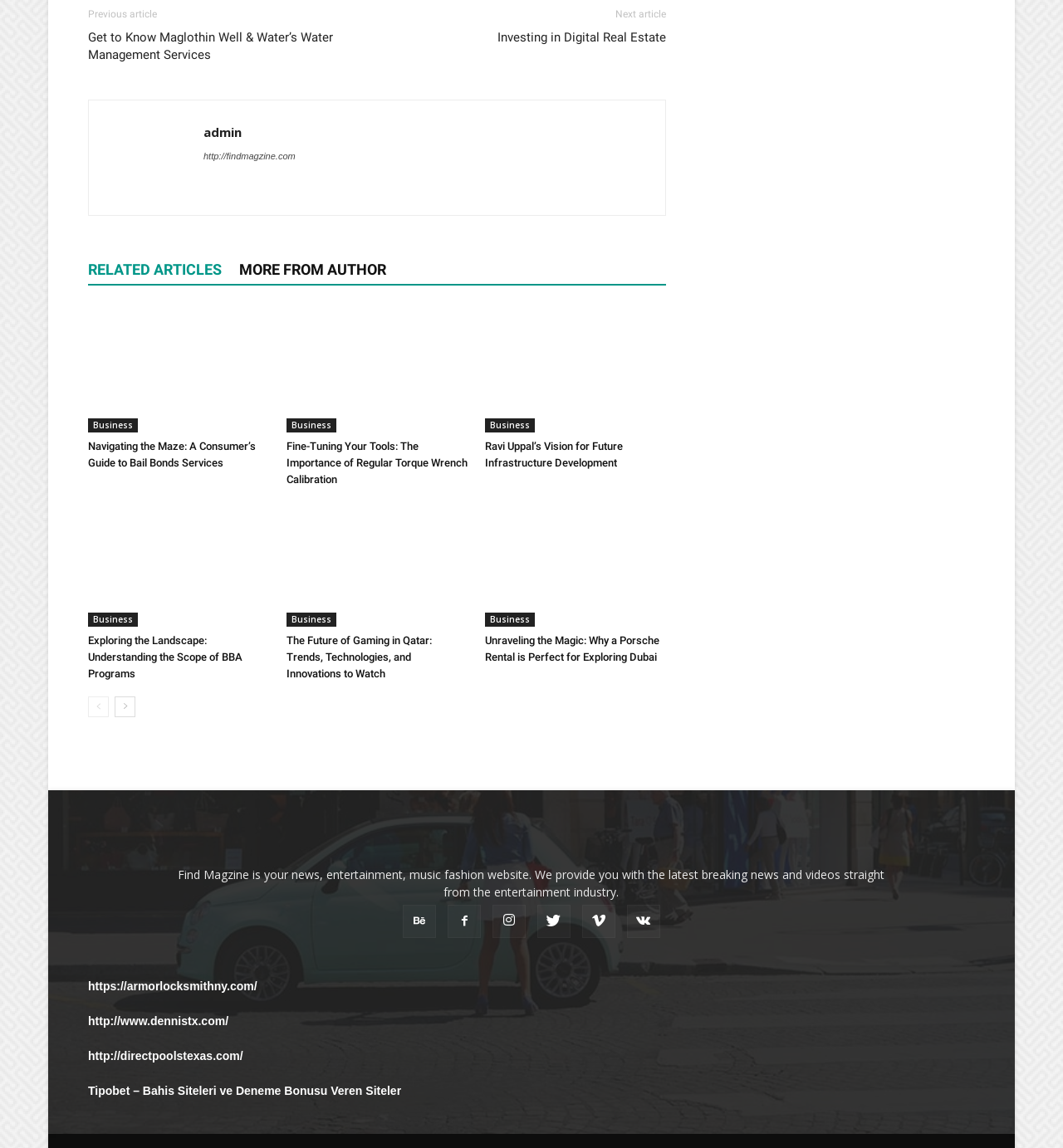Respond to the question below with a single word or phrase:
What is the category of the article 'Navigating the Maze: A Consumer’s Guide to Bail Bonds Services'?

Business